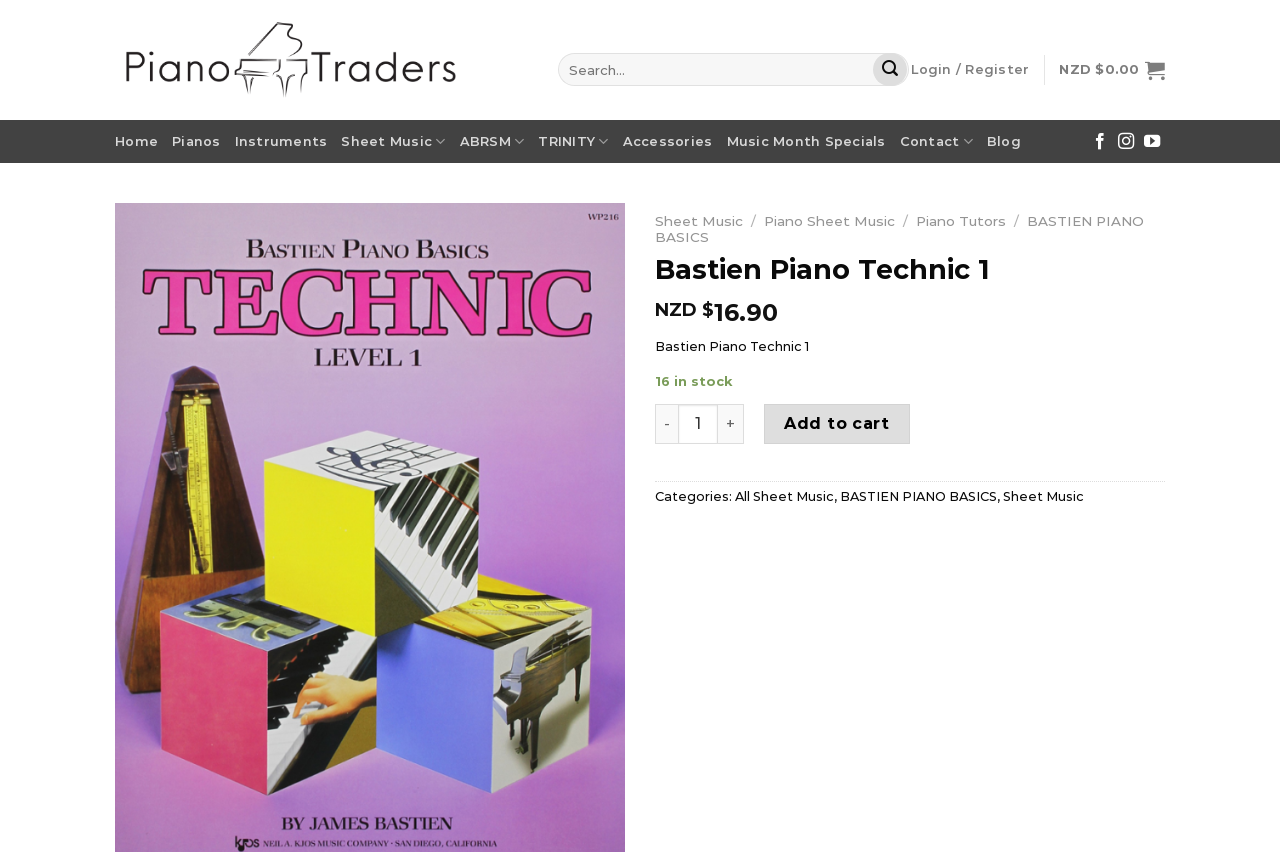What categories is Bastien Piano Technic 1 classified under?
Using the image as a reference, answer with just one word or a short phrase.

All Sheet Music, BASTIEN PIANO BASICS, Sheet Music